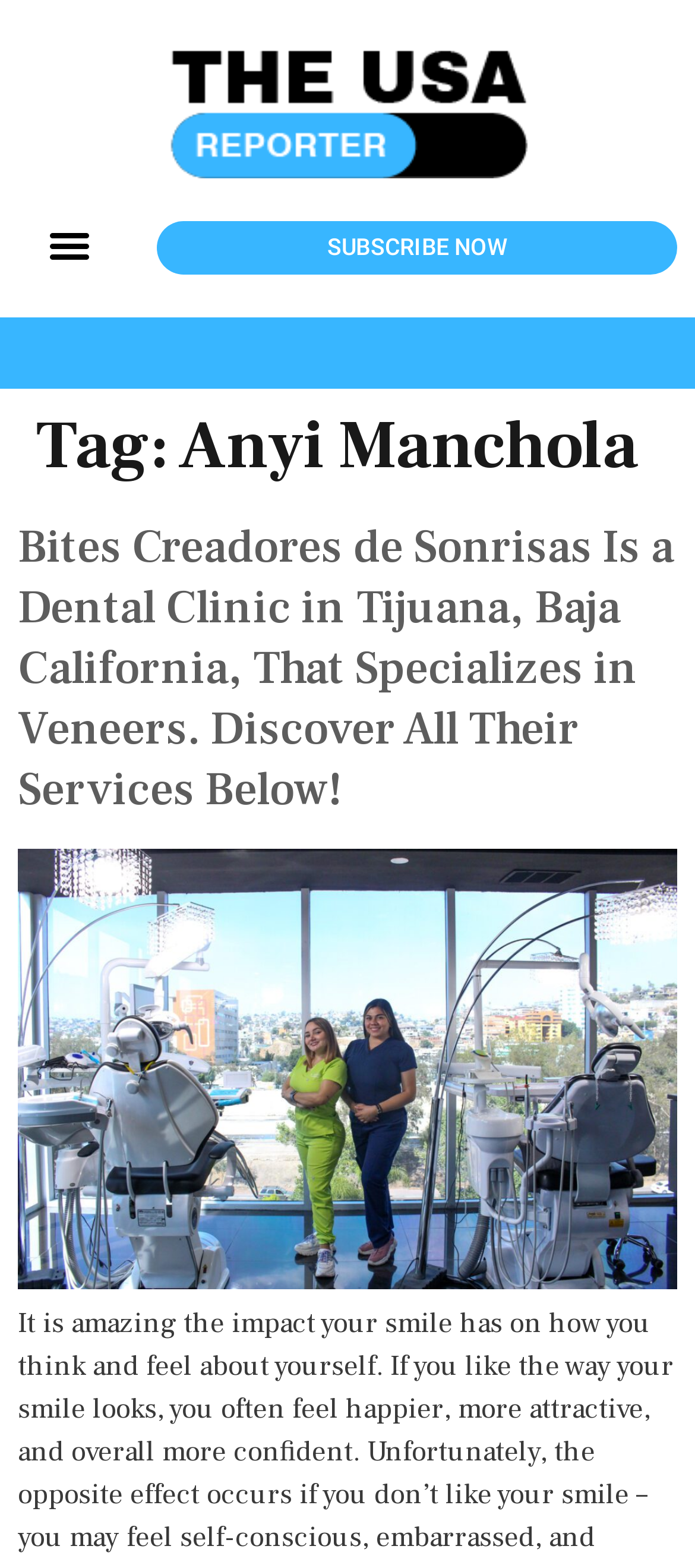Offer a detailed explanation of the webpage layout and contents.

The webpage is about Anyi Manchola, a reporter in the USA. At the top left, there is a menu toggle button. To the right of the menu toggle button, there is a link. Below the menu toggle button, there is a prominent "SUBSCRIBE NOW" button that spans almost the entire width of the page.

The main content of the webpage is divided into sections, with a header that reads "Tag: Anyi Manchola". Below the header, there is a heading that describes a dental clinic in Tijuana, Baja California, that specializes in veneers. This heading is followed by a link that provides more information about the clinic's services. At the bottom of the section, there is another link.

Overall, the webpage appears to be a news article or blog post about Anyi Manchola, with a focus on a specific topic related to a dental clinic in Tijuana.